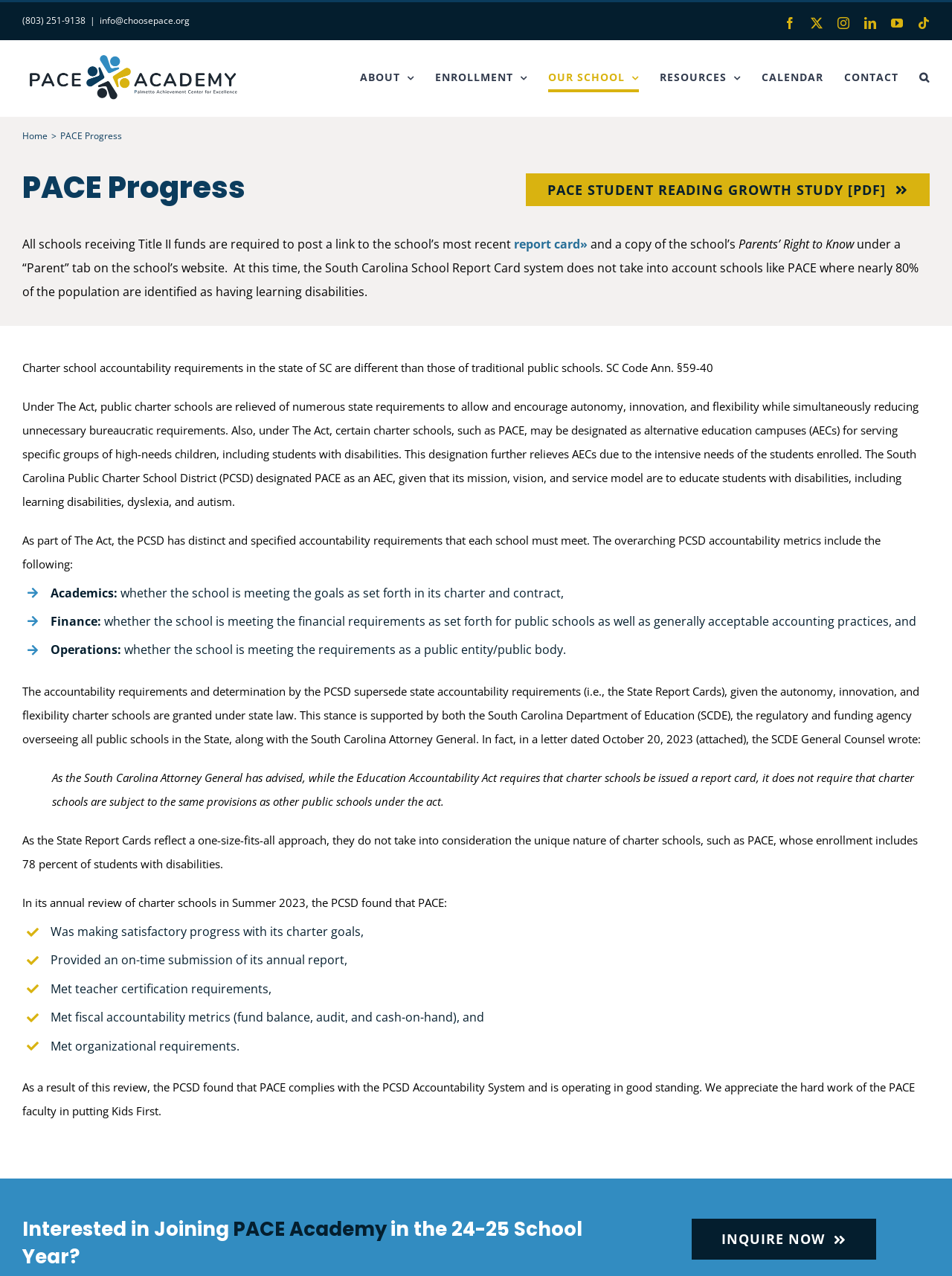Please provide a short answer using a single word or phrase for the question:
How many social media links are there?

6